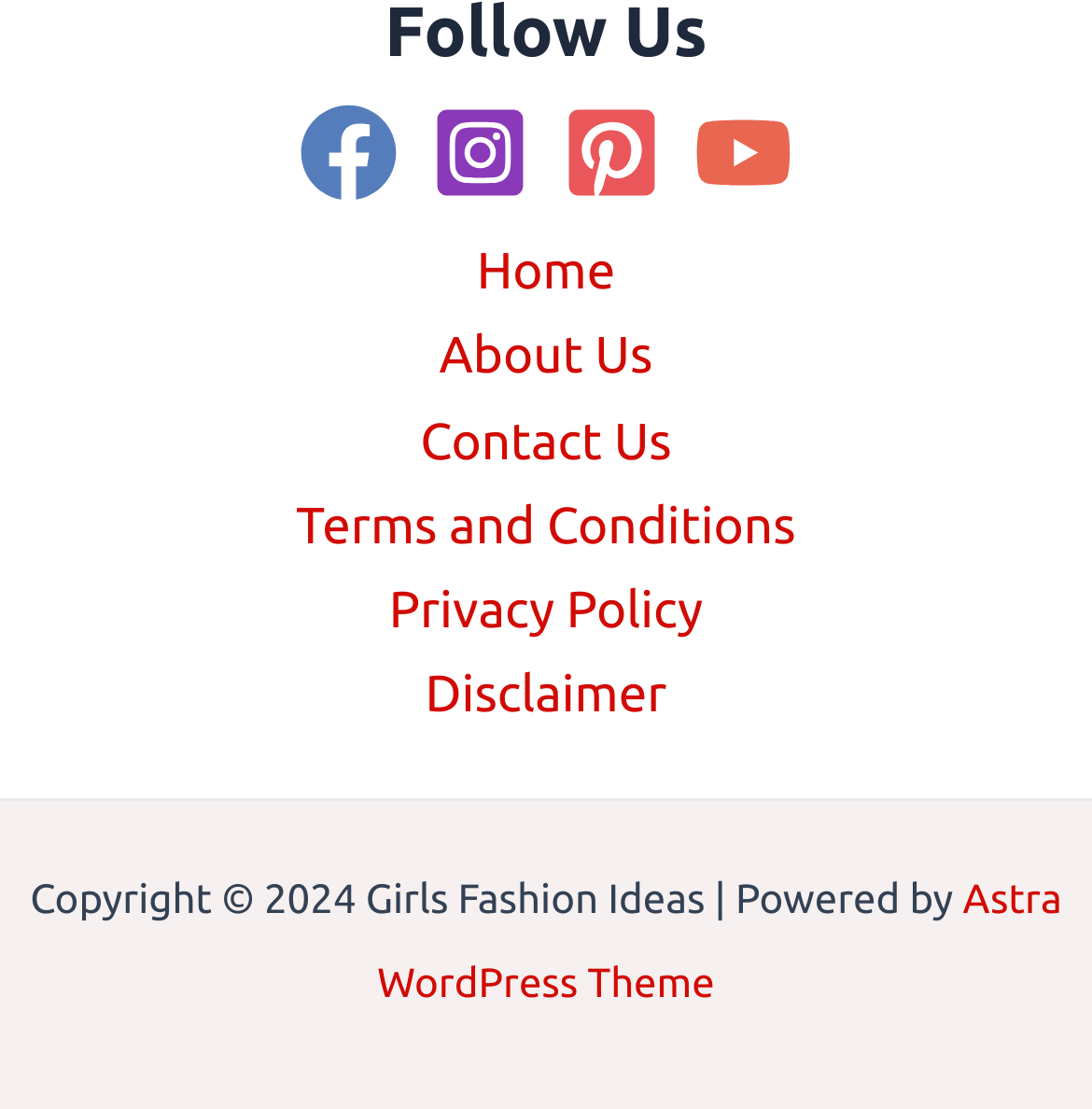Kindly respond to the following question with a single word or a brief phrase: 
How many social media links are available?

4